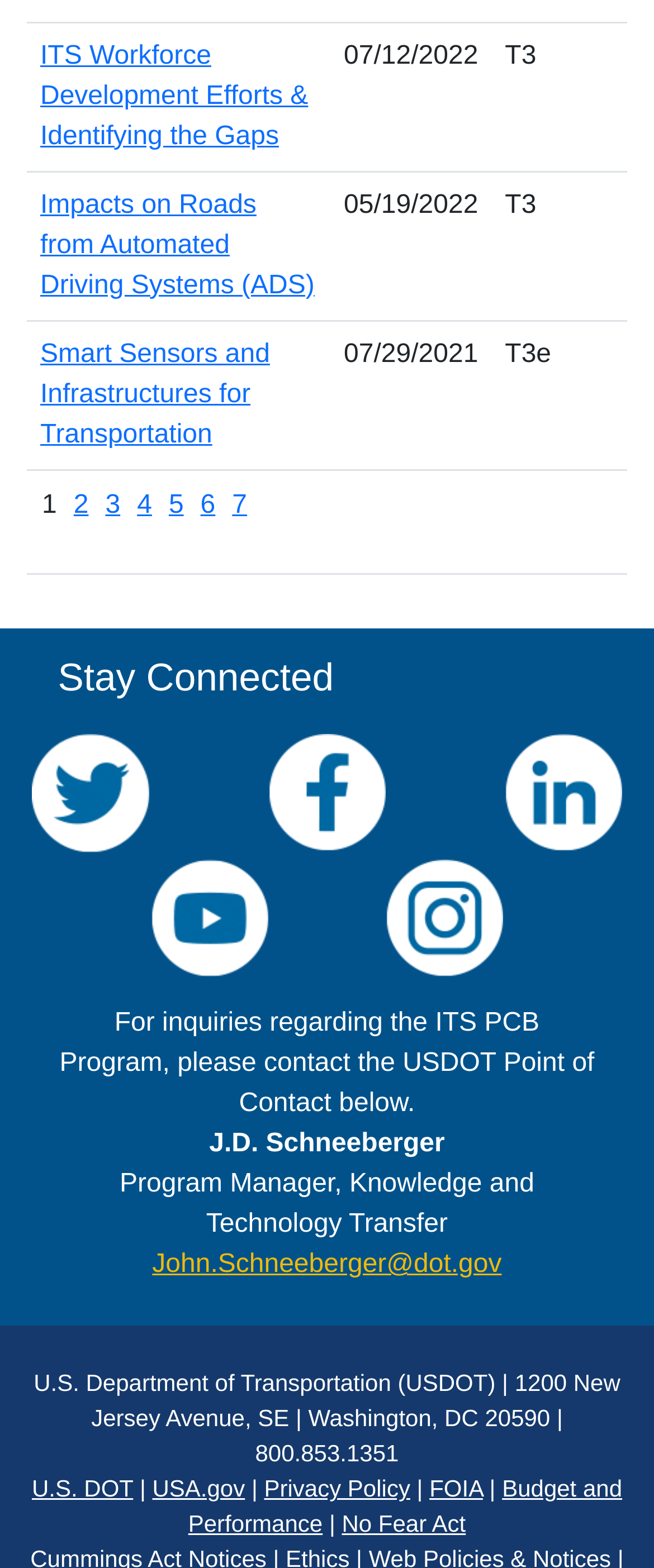Please identify the bounding box coordinates of the element that needs to be clicked to perform the following instruction: "Click on the link 'Smart Sensors and Infrastructures for Transportation'".

[0.062, 0.217, 0.413, 0.286]